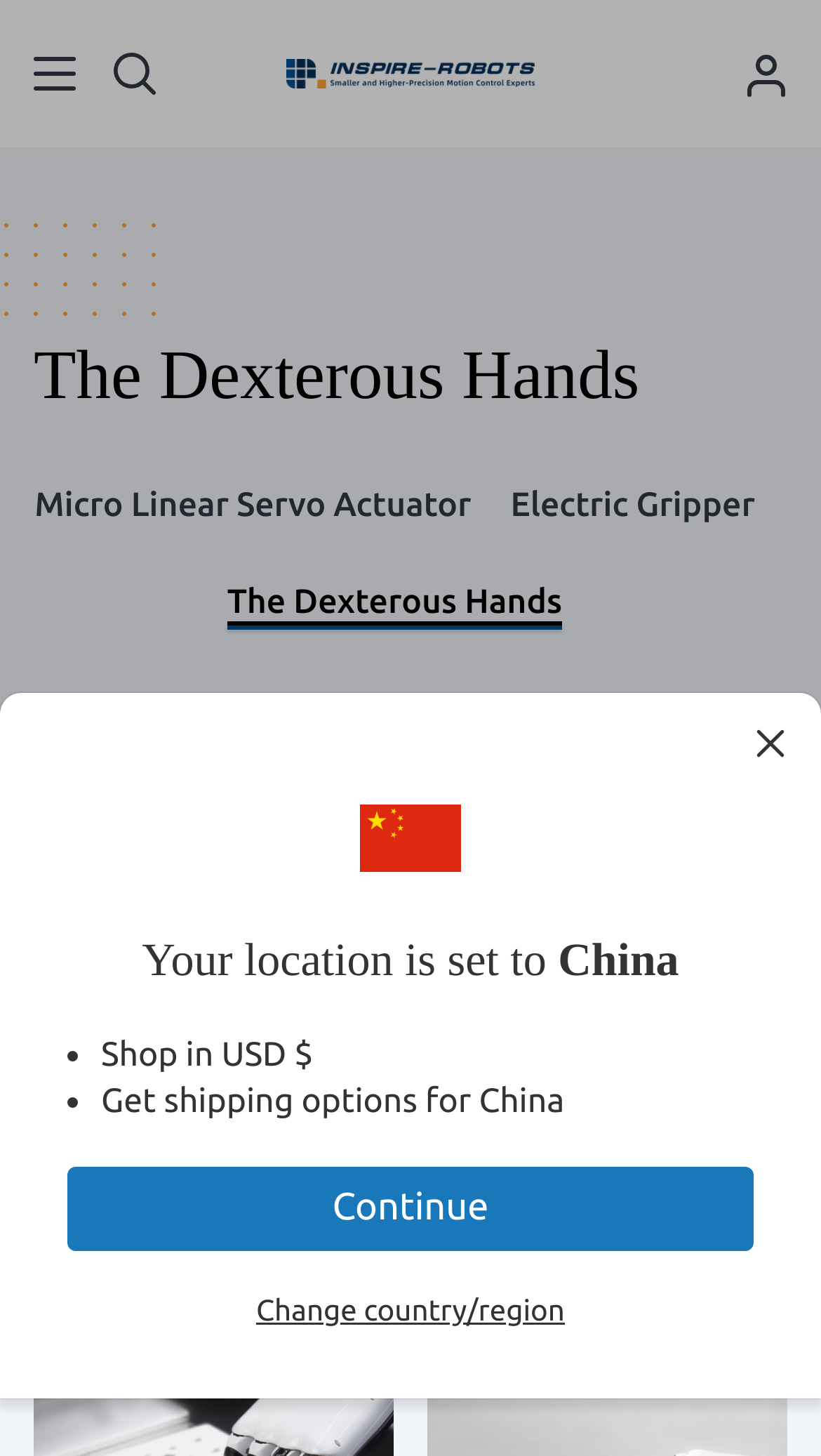Find and indicate the bounding box coordinates of the region you should select to follow the given instruction: "go to my account".

[0.867, 0.0, 0.959, 0.101]